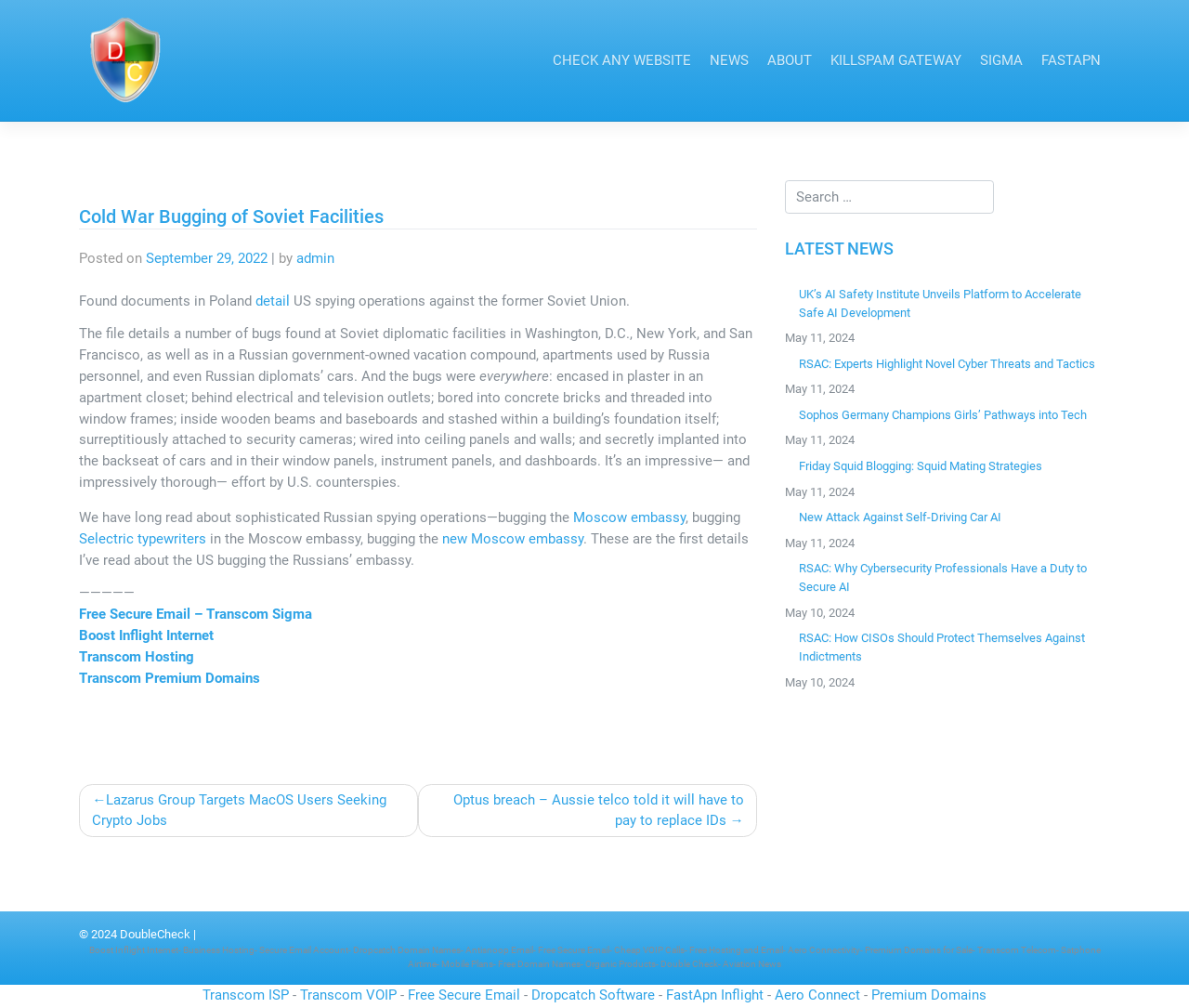How many links are there in the navigation section?
Please give a detailed and elaborate answer to the question based on the image.

I looked at the navigation section and found two links: '←Lazarus Group Targets MacOS Users Seeking Crypto Jobs' and 'Optus breach – Aussie telco told it will have to pay to replace IDs →'.